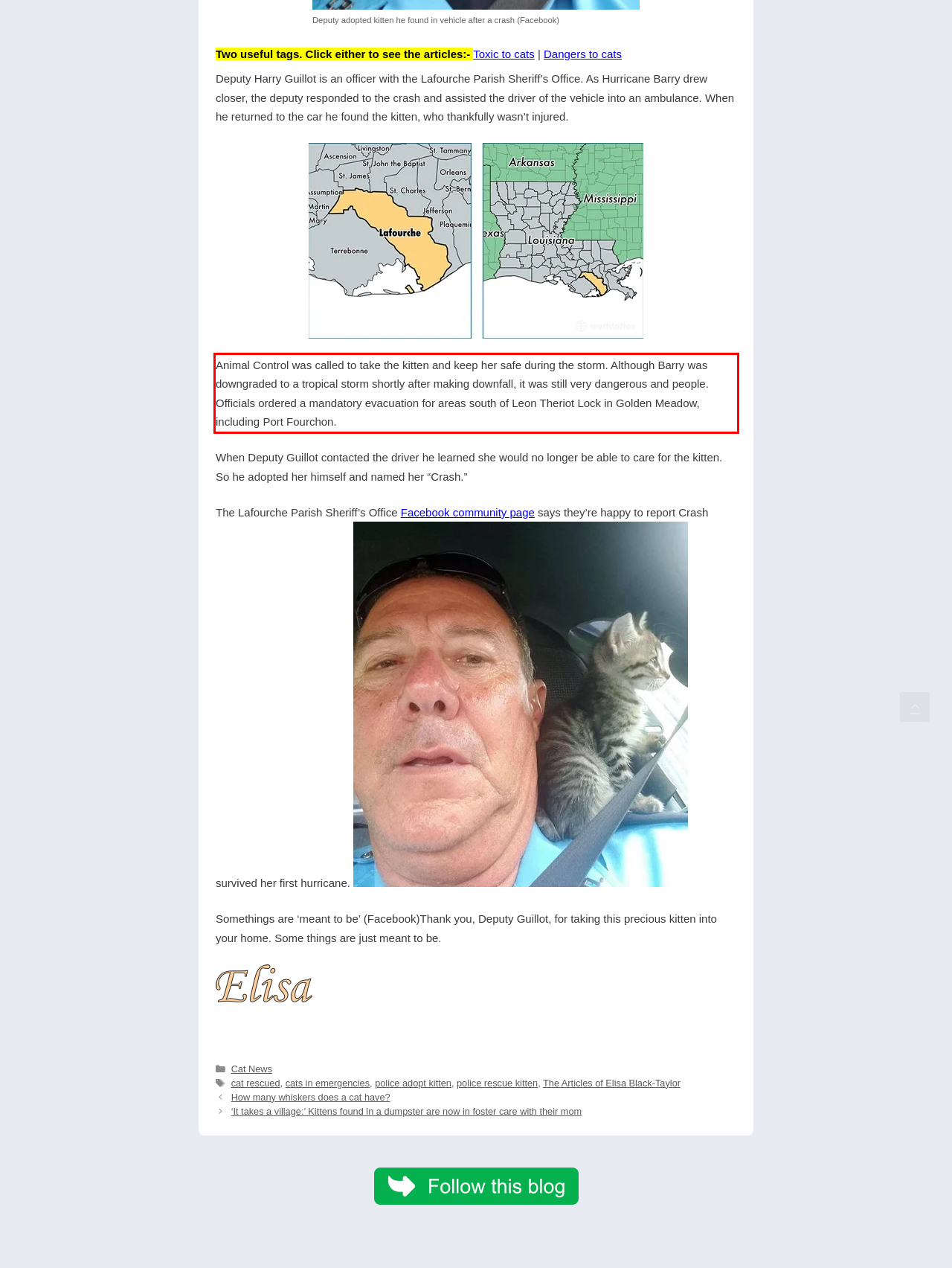Given a screenshot of a webpage containing a red bounding box, perform OCR on the text within this red bounding box and provide the text content.

Animal Control was called to take the kitten and keep her safe during the storm. Although Barry was downgraded to a tropical storm shortly after making downfall, it was still very dangerous and people. Officials ordered a mandatory evacuation for areas south of Leon Theriot Lock in Golden Meadow, including Port Fourchon.